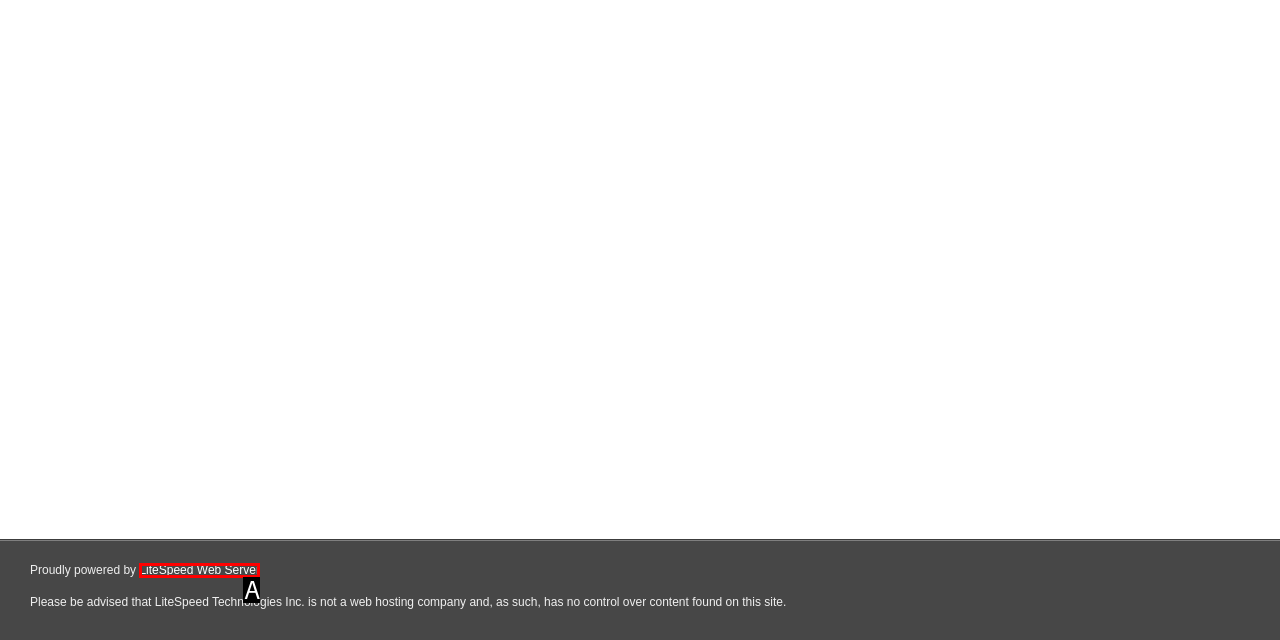Match the element description: LiteSpeed Web Server to the correct HTML element. Answer with the letter of the selected option.

A